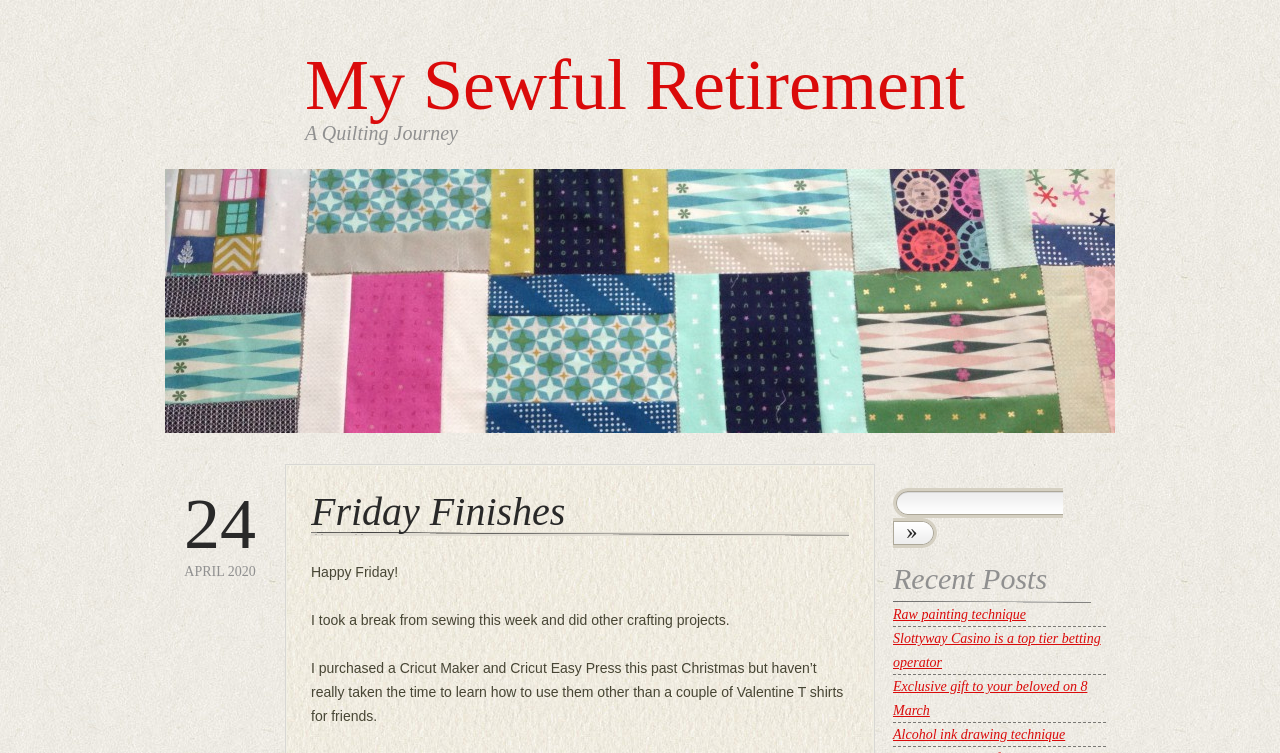Can you find the bounding box coordinates for the element to click on to achieve the instruction: "Click on the 'My Sewful Retirement' link"?

[0.238, 0.06, 0.754, 0.166]